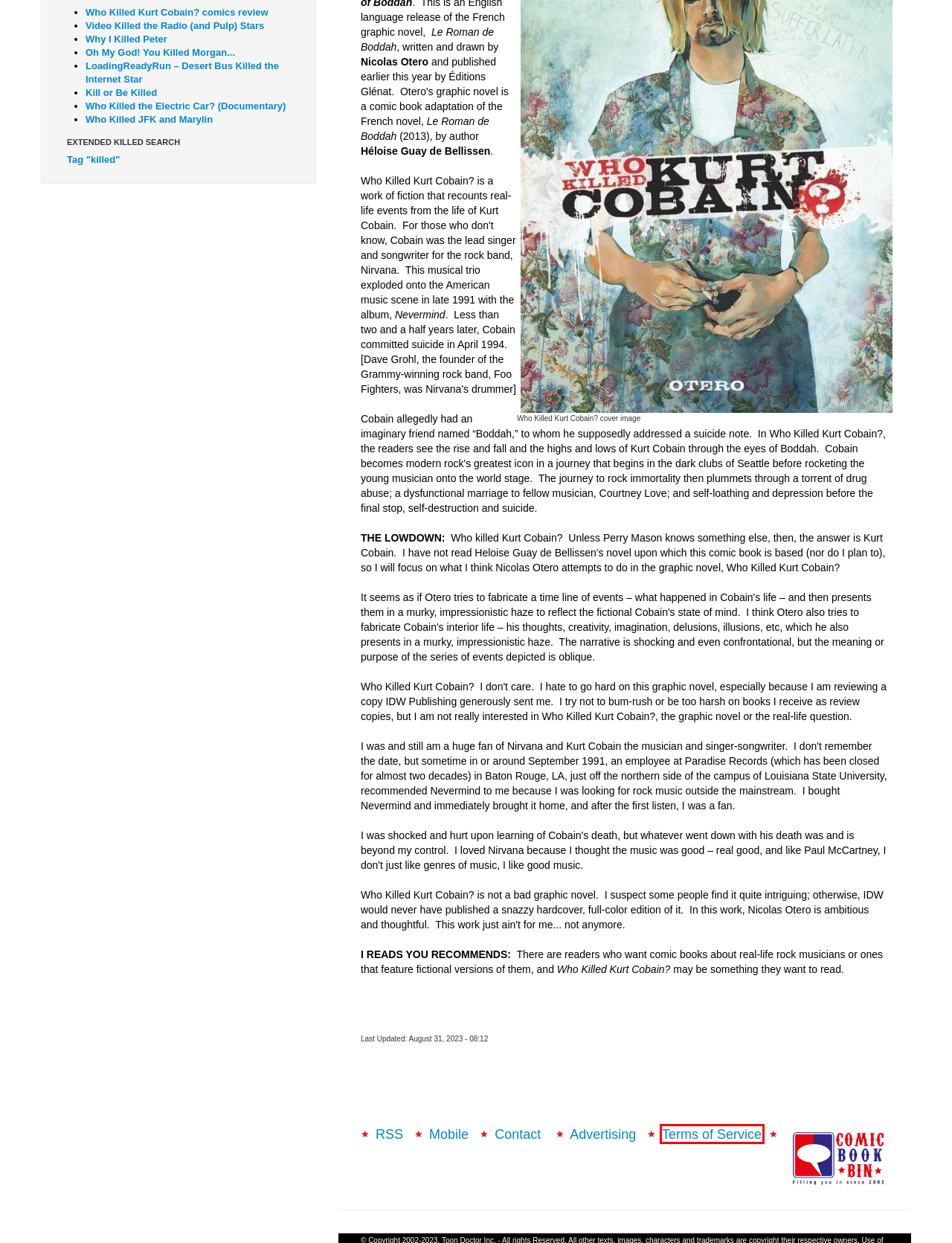You have a screenshot of a webpage with a red bounding box around an element. Select the webpage description that best matches the new webpage after clicking the element within the red bounding box. Here are the descriptions:
A. Terms of Service
B. Why I Killed Peter
C. LoadingReadyRun – Desert Bus Killed the Internet Star
D. Video Killed the Radio (and Pulp) Stars
E. Kill or Be Killed
F. Contact
G. Who Killed the Electric Car? (Documentary)
H. Oh My God! You Killed Morgan...

A